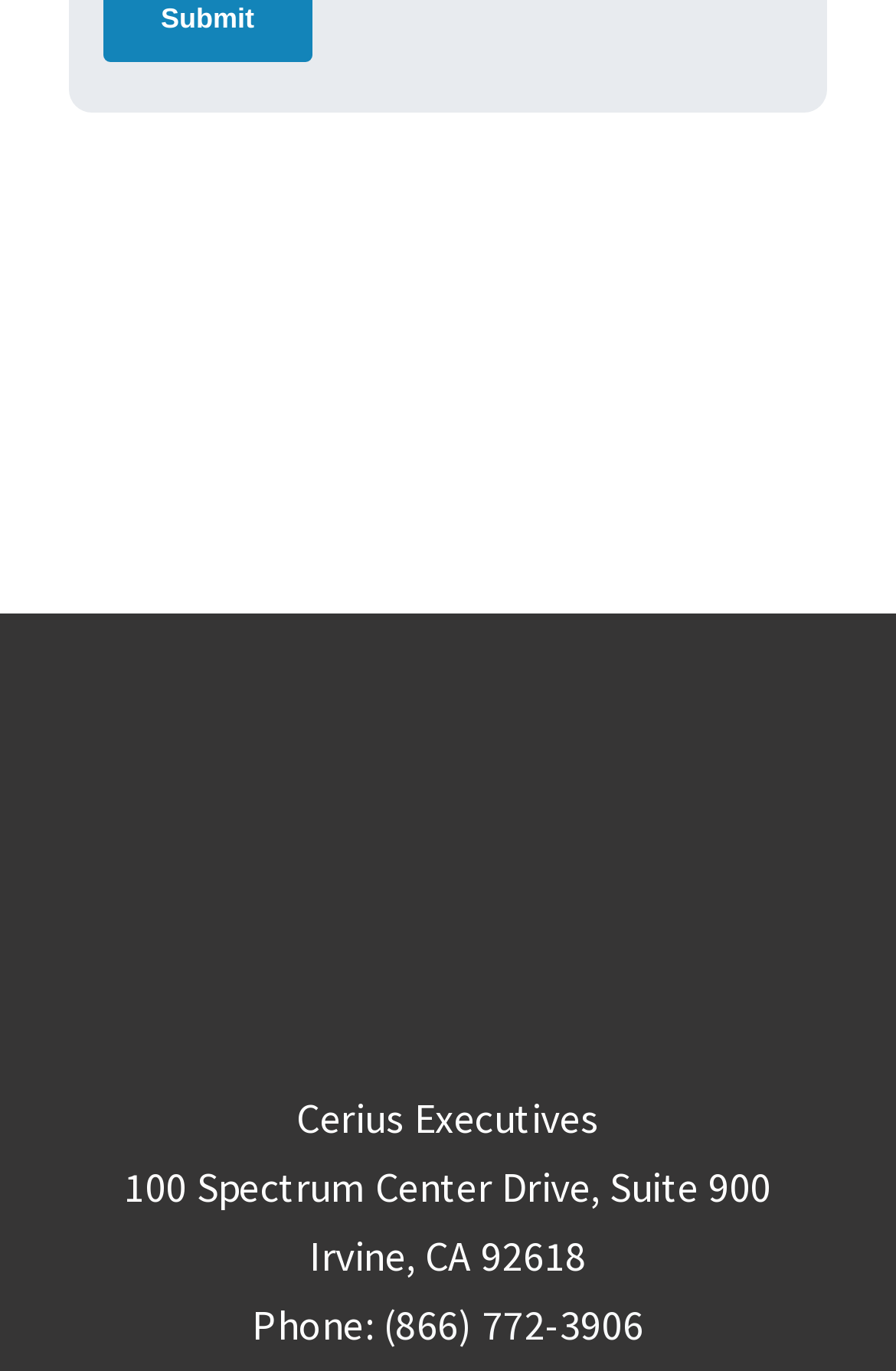Identify the bounding box for the given UI element using the description provided. Coordinates should be in the format (top-left x, top-left y, bottom-right x, bottom-right y) and must be between 0 and 1. Here is the description: Accessibility

[0.688, 0.705, 0.911, 0.738]